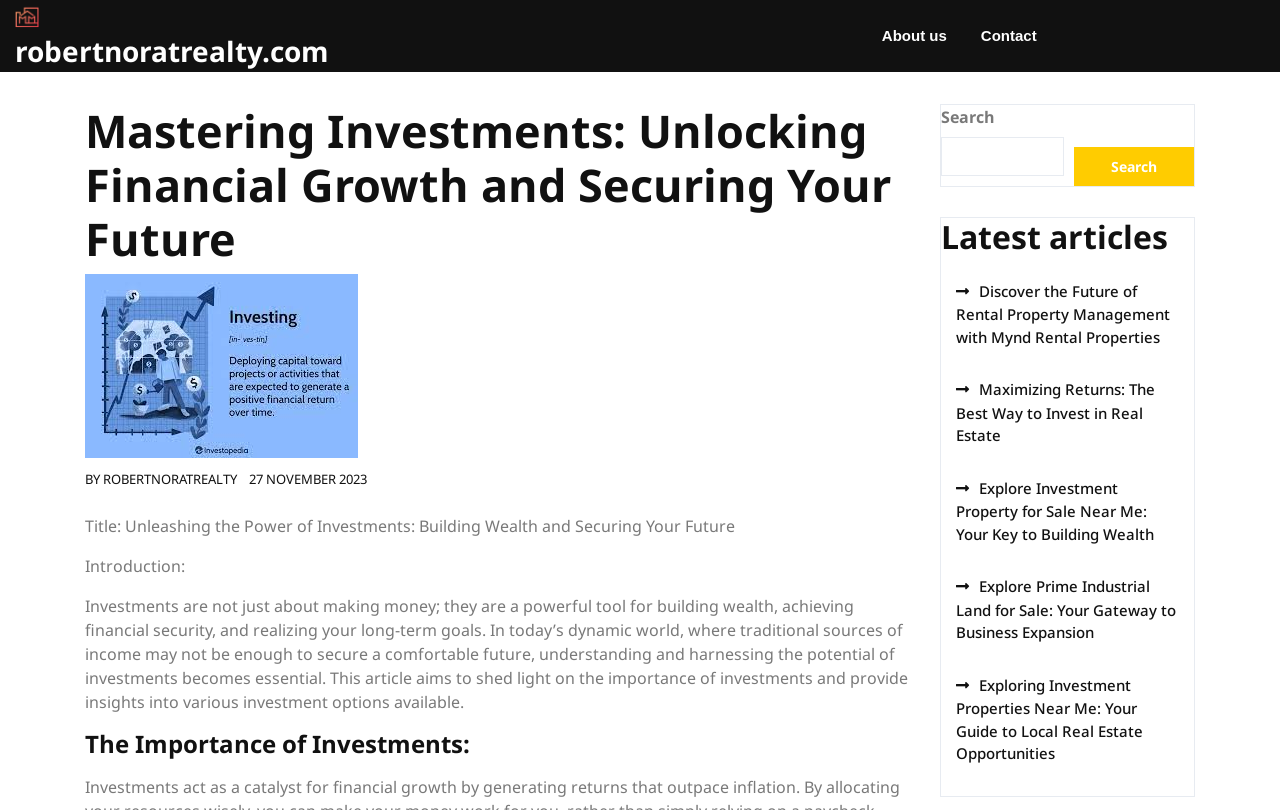Determine the bounding box coordinates of the section to be clicked to follow the instruction: "Read the article 'Discover the Future of Rental Property Management with Mynd Rental Properties'". The coordinates should be given as four float numbers between 0 and 1, formatted as [left, top, right, bottom].

[0.747, 0.346, 0.914, 0.428]